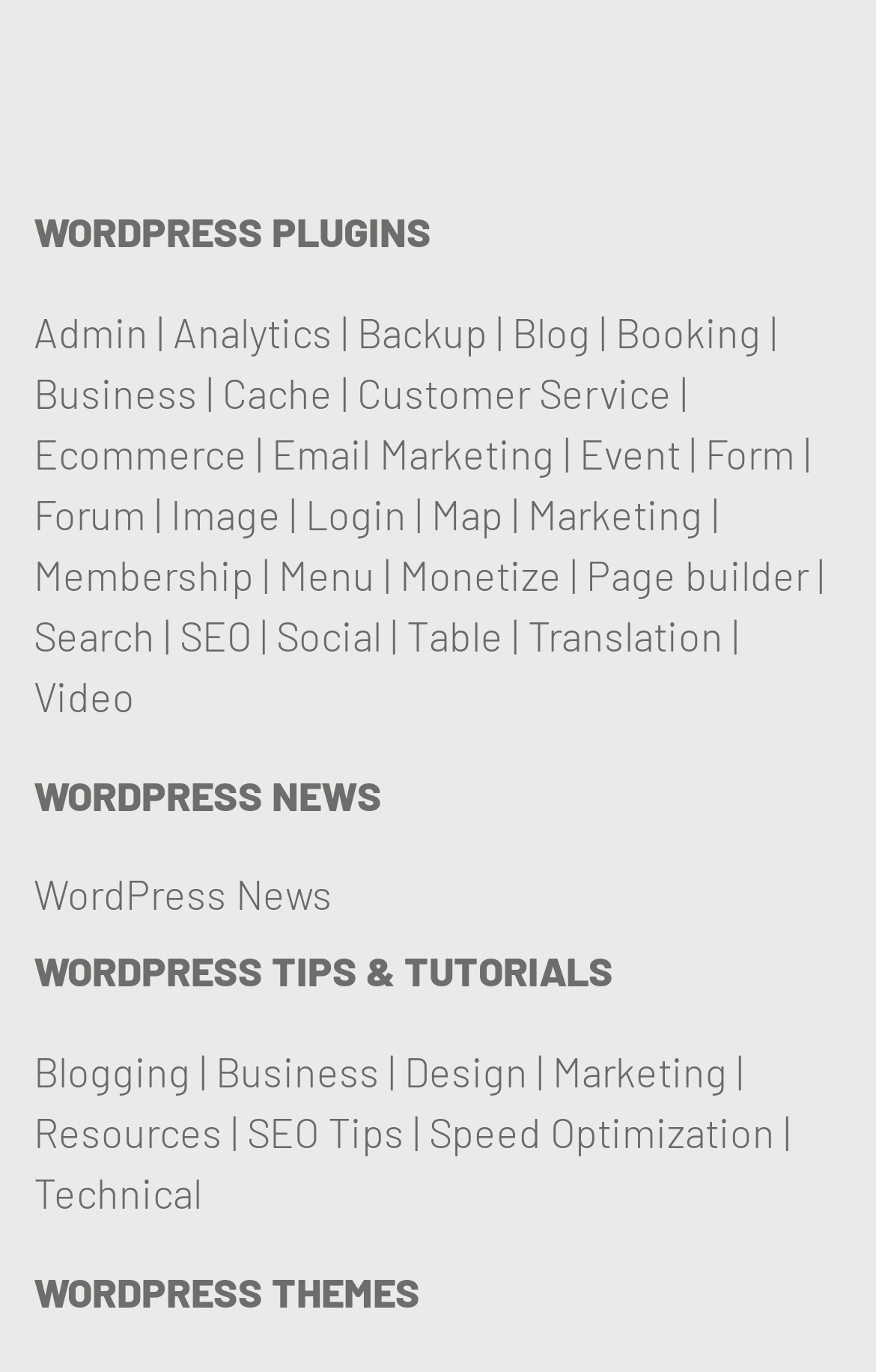Can you give a comprehensive explanation to the question given the content of the image?
What is the category of the link 'Analytics'?

The link 'Analytics' is categorized under 'WordPress Plugins' because it is located under the heading 'WORDPRESS PLUGINS' and its bounding box coordinates [0.197, 0.224, 0.379, 0.26] indicate its position relative to the heading.